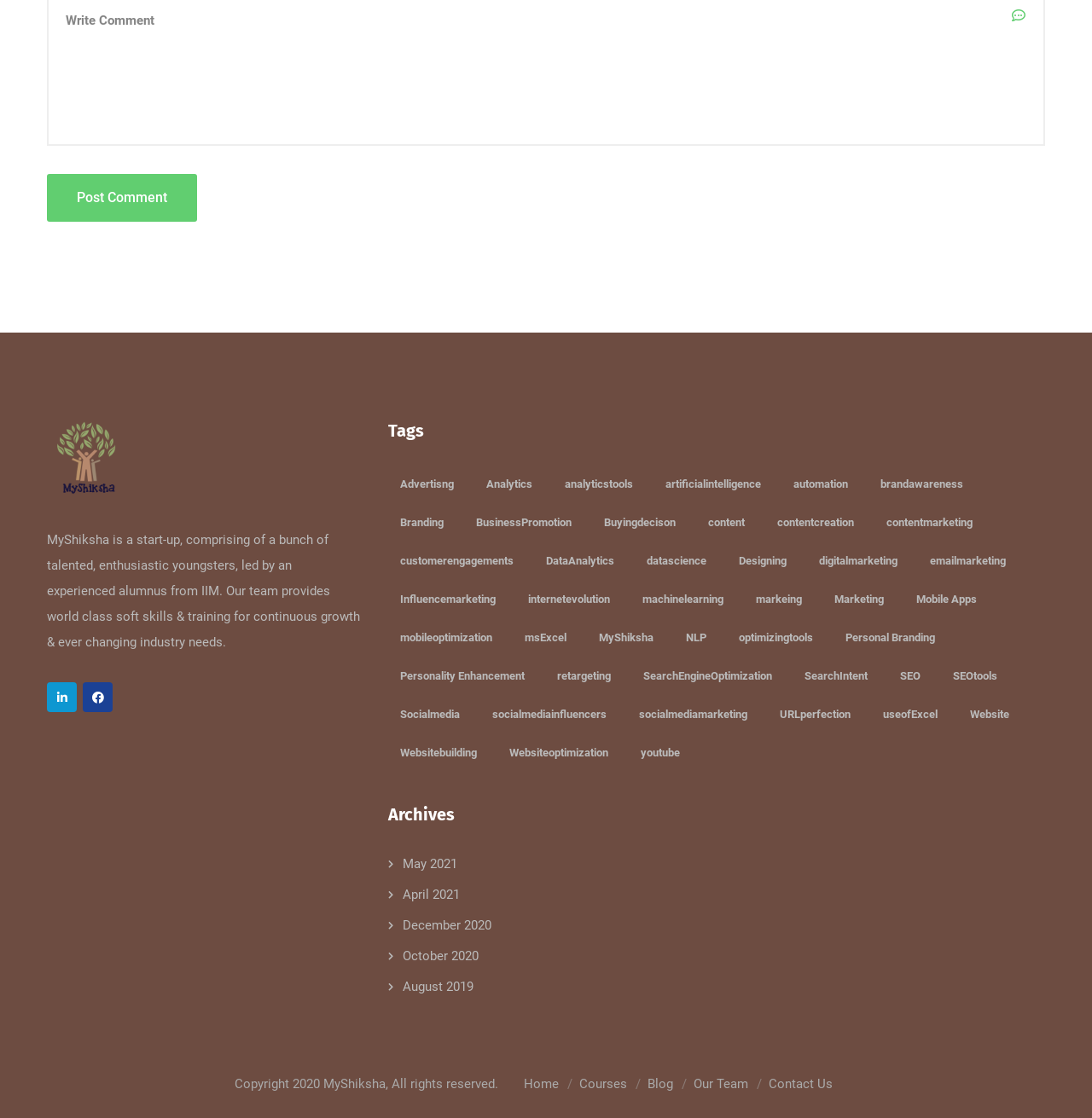How many main navigation links are there at the bottom of the webpage?
Your answer should be a single word or phrase derived from the screenshot.

5